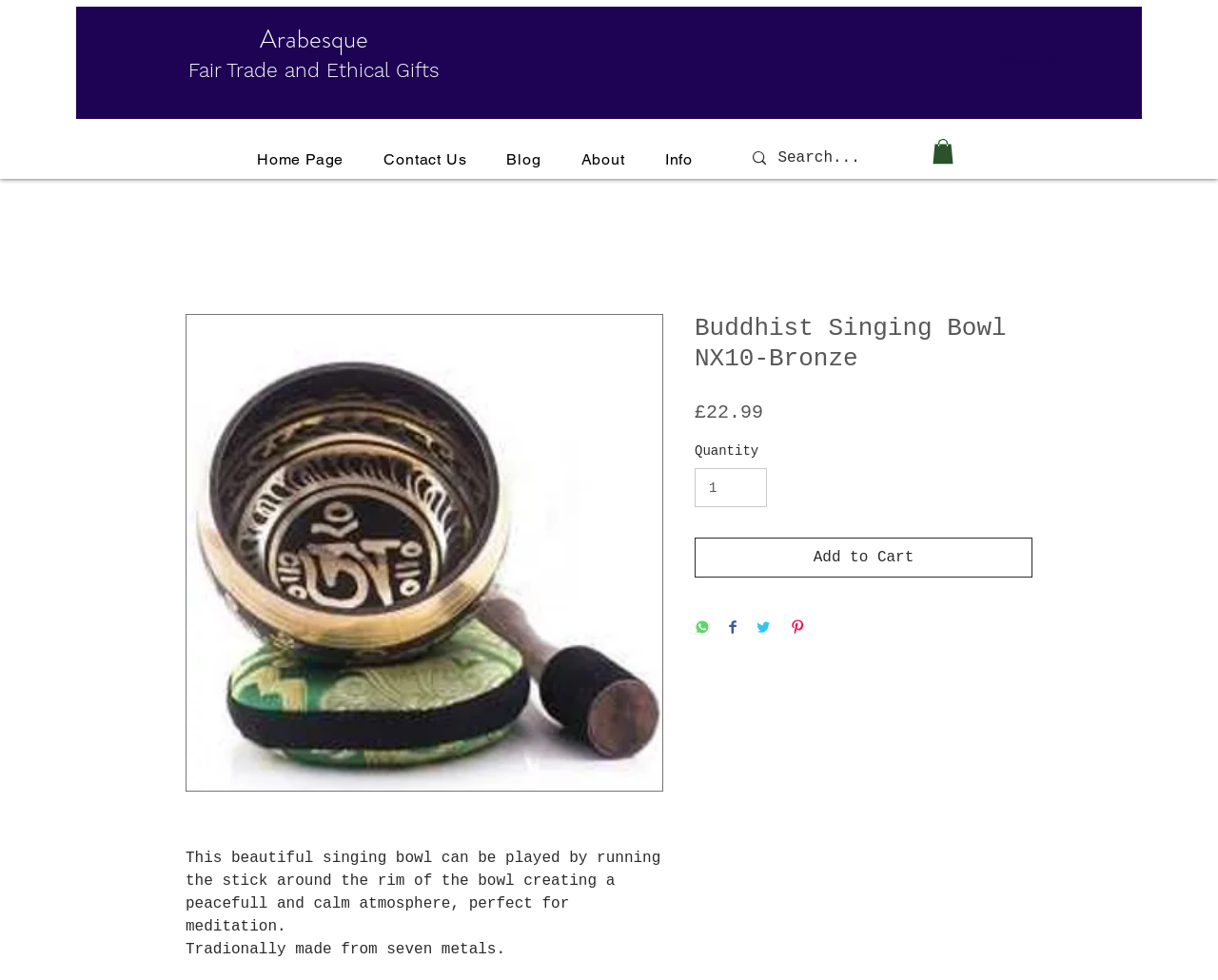Determine the bounding box coordinates for the clickable element required to fulfill the instruction: "Check 'Poetry corner: St Ives Halloween Resurrection'". Provide the coordinates as four float numbers between 0 and 1, i.e., [left, top, right, bottom].

None